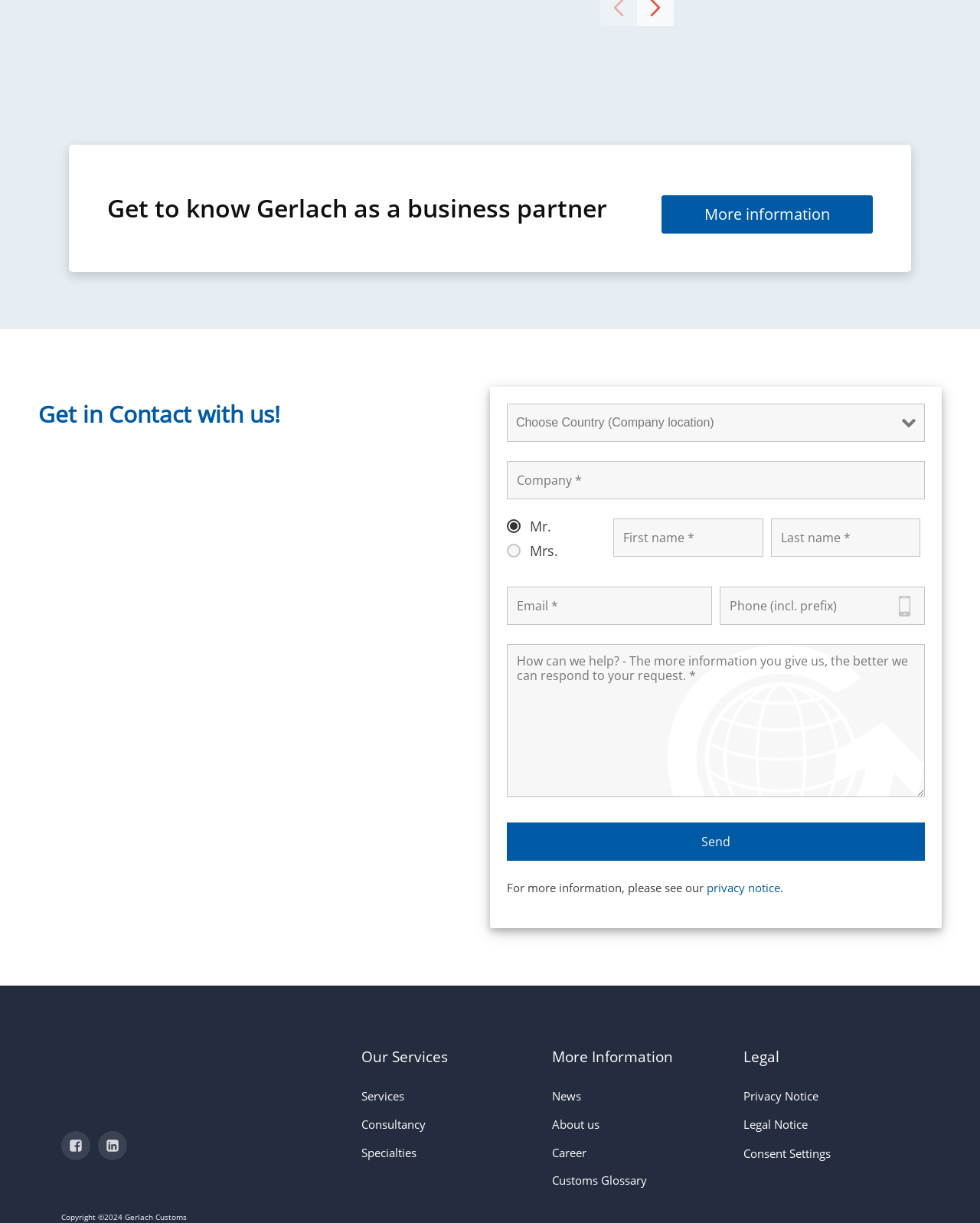What is the company's experience in customs services?
Using the visual information, reply with a single word or short phrase.

More than 140 years